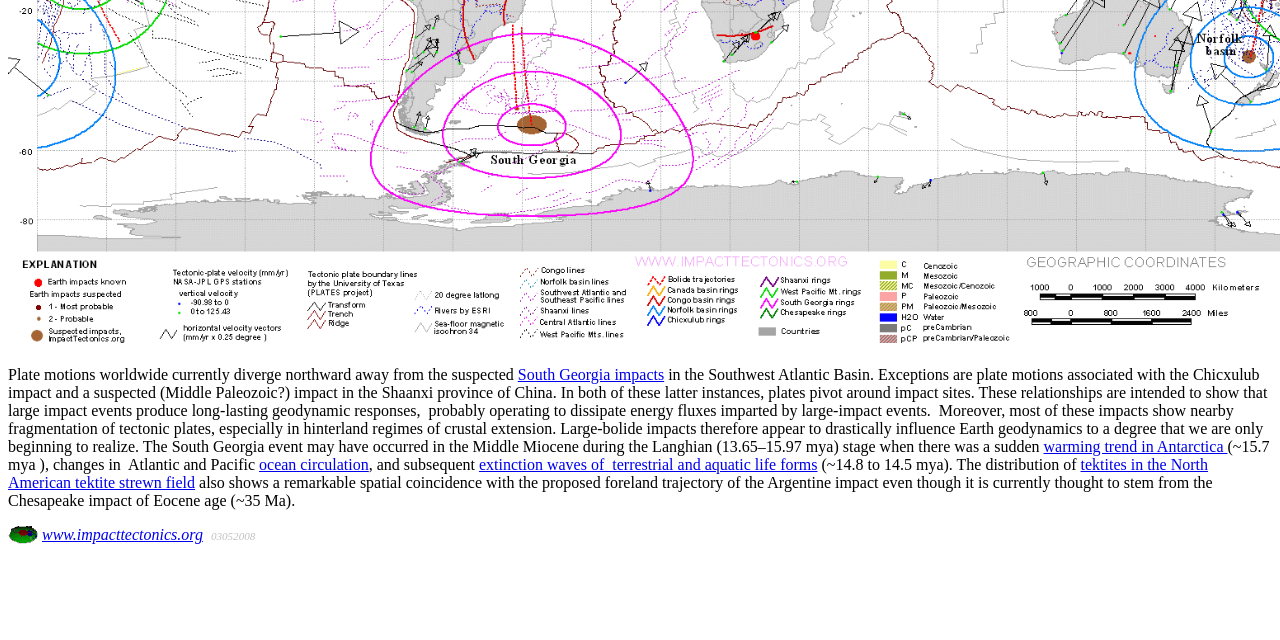Calculate the bounding box coordinates of the UI element given the description: "www.impacttectonics.org".

[0.033, 0.822, 0.158, 0.848]